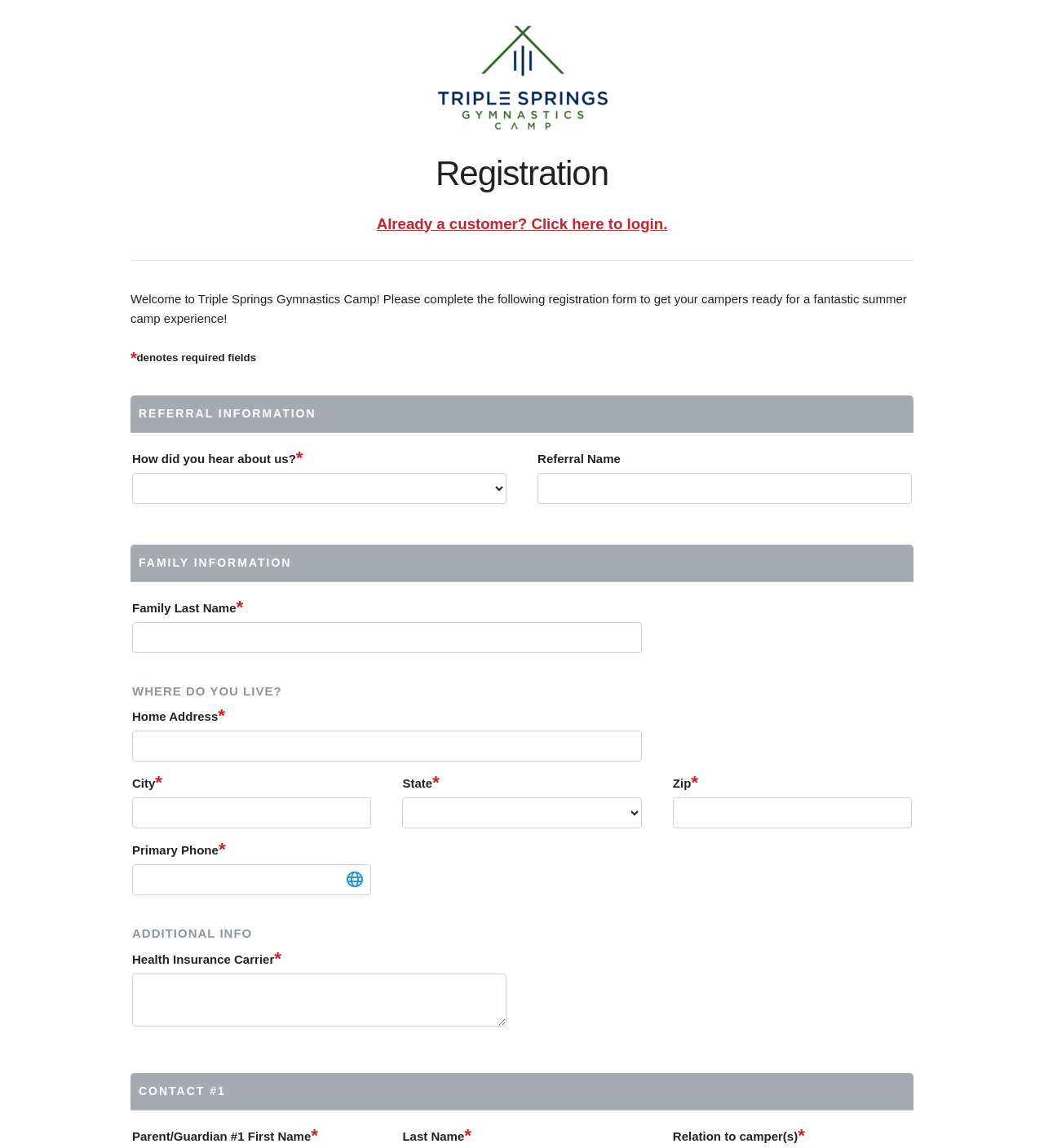Find the bounding box coordinates of the clickable area required to complete the following action: "Click the login link".

[0.361, 0.187, 0.639, 0.202]